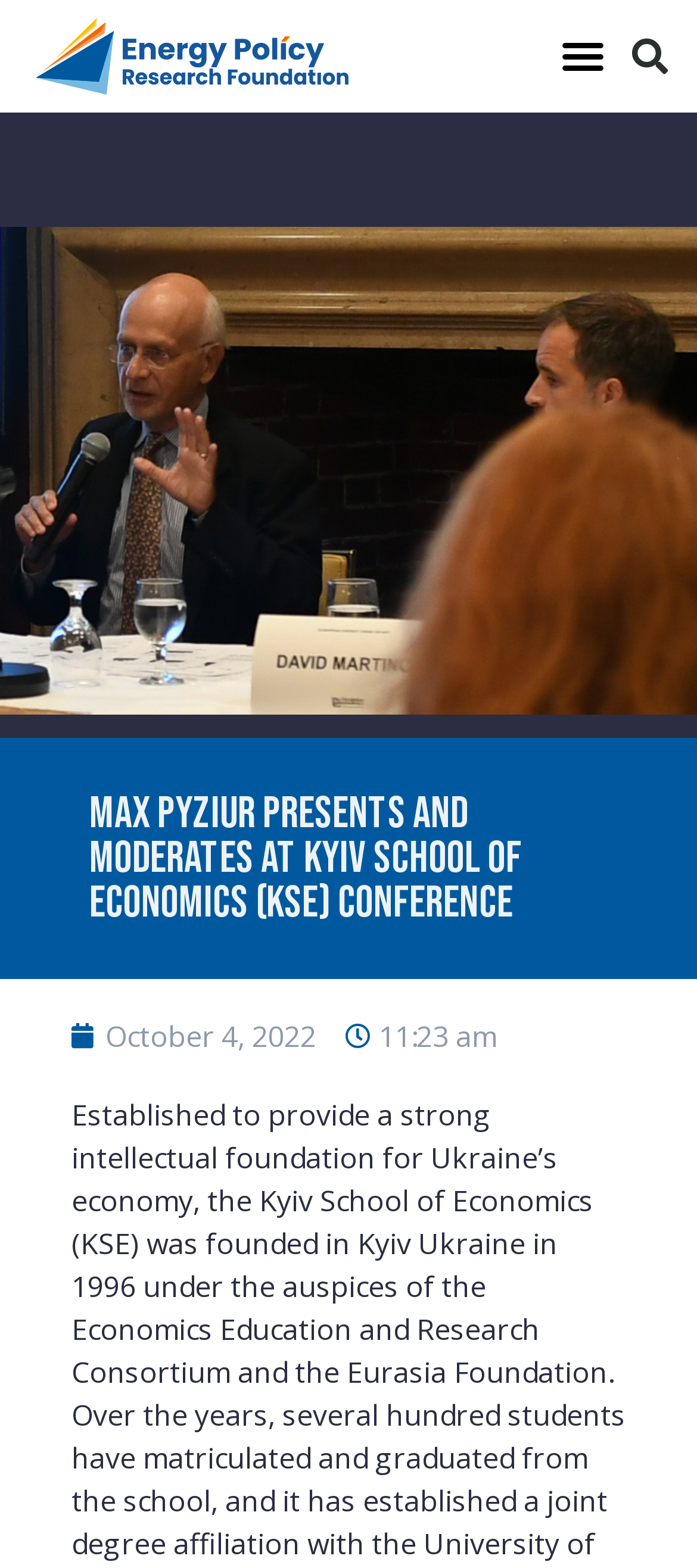Create a full and detailed caption for the entire webpage.

The webpage appears to be an article or blog post about Max Pyziur presenting and moderating at a Kyiv School of Economics (KSE) conference. 

At the top left of the page, there is a link, and to the right of it, a button labeled "Menu Toggle" that is not expanded. Further to the right, there is another button labeled "Search". 

Below these elements, there is a heading that reads "Max Pyziur Presents and Moderates at Kyiv School of Economics (KSE) Conference". 

Under the heading, there is a link with the date "October 4, 2022", and to the right of it, a time stamp "11:23 am". 

The page also contains an iframe that takes up the majority of the page's height, spanning from the top to about three-quarters of the way down the page.